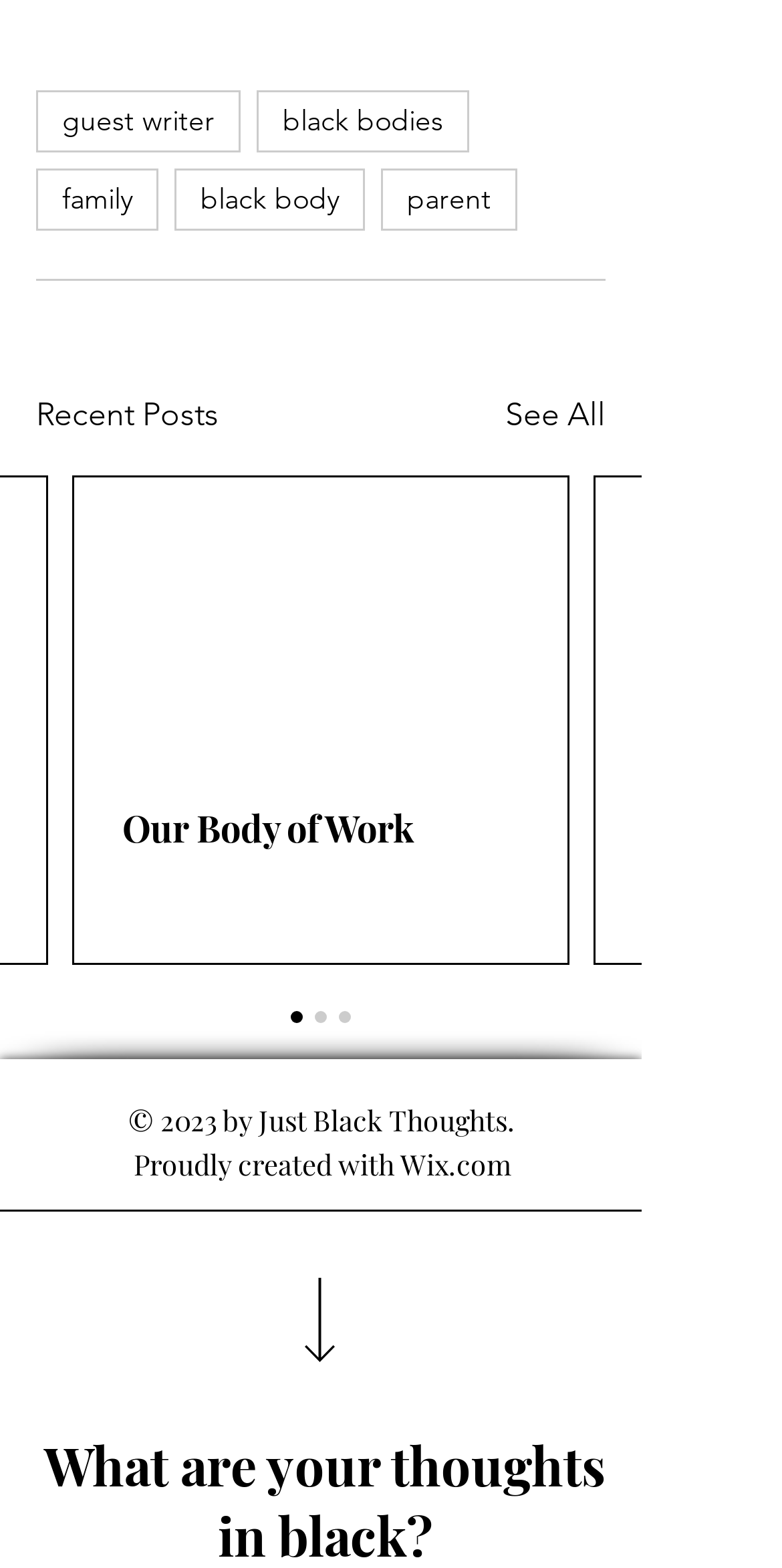Identify the bounding box coordinates for the UI element described as follows: "Our Body of Work". Ensure the coordinates are four float numbers between 0 and 1, formatted as [left, top, right, bottom].

[0.156, 0.513, 0.664, 0.543]